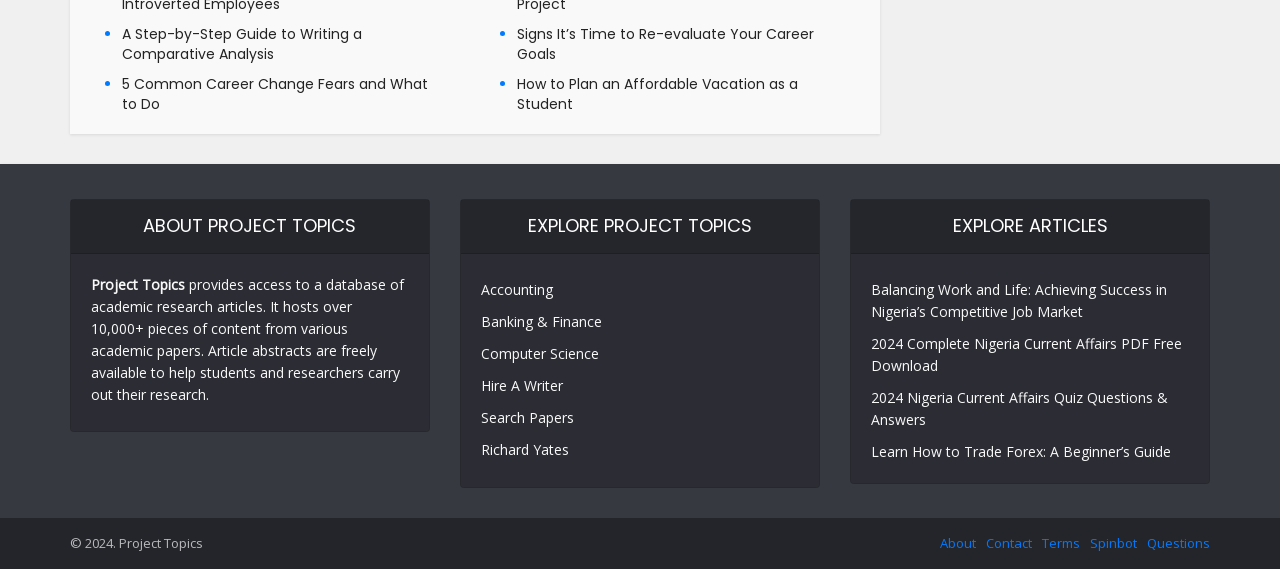How many articles are listed under 'EXPLORE ARTICLES'?
Answer the question with just one word or phrase using the image.

4